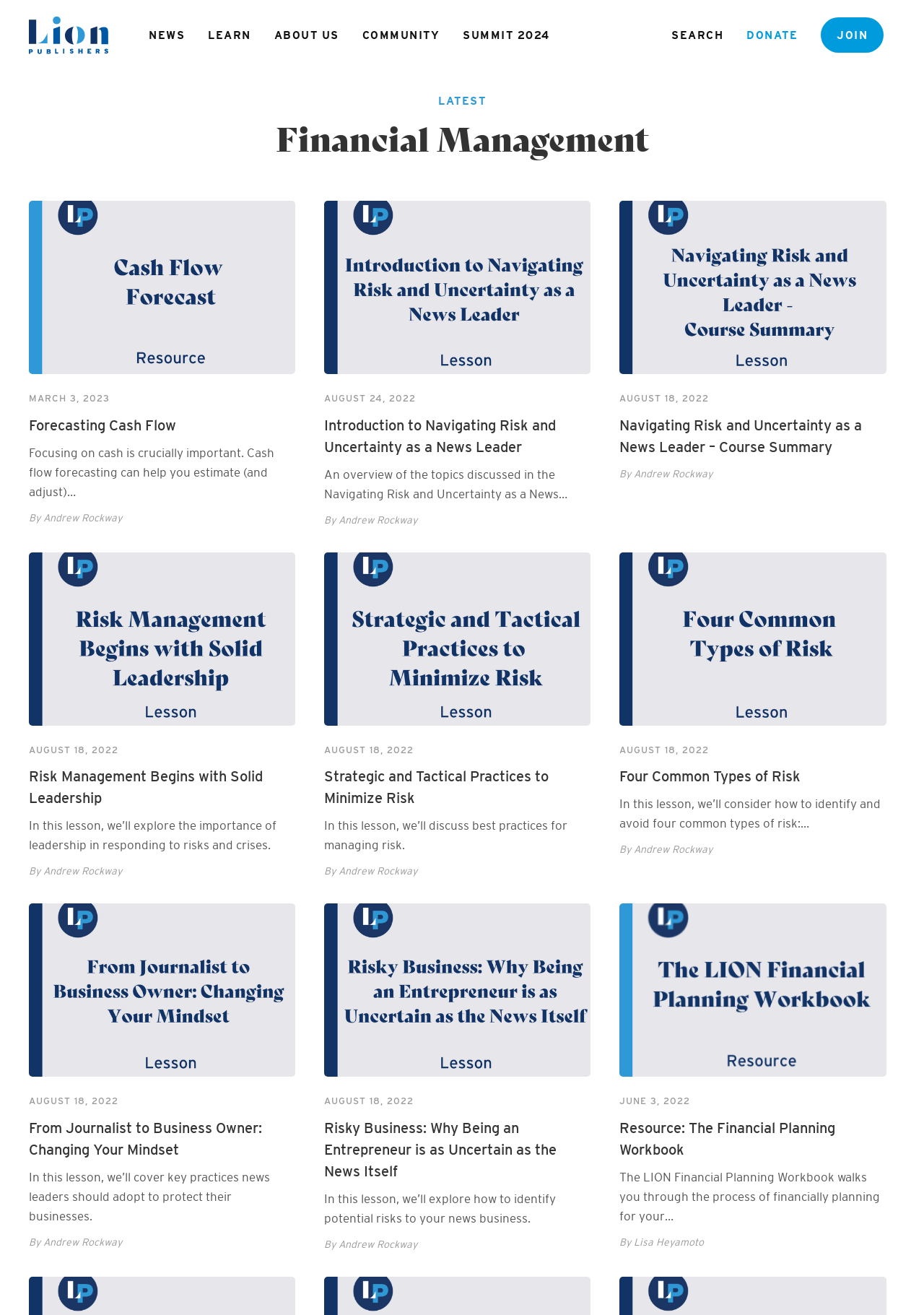Describe every aspect of the webpage in a detailed manner.

The webpage is an archive of financial management articles and resources from LION Publishers. At the top, there is a navigation menu with links to "NEWS", "LEARN", "ABOUT US", "COMMUNITY", "SUMMIT 2024", "SEARCH", "DONATE", and "JOIN". 

Below the navigation menu, there is a heading "LATEST" and a subheading "Financial Management". 

The main content of the page is a list of 8 articles, each with a heading, a link to the article, and a brief summary. The articles are arranged in a vertical column, with the most recent ones at the top. Each article has a heading that summarizes the topic, and a link to the full article. The articles are dated, with the most recent ones from August 2022 and one from June 2022. The topics of the articles include cash flow forecasting, navigating risk and uncertainty, risk management, and financial planning.

There is also a small image at the top left corner of the page, and a link to the left of the navigation menu.